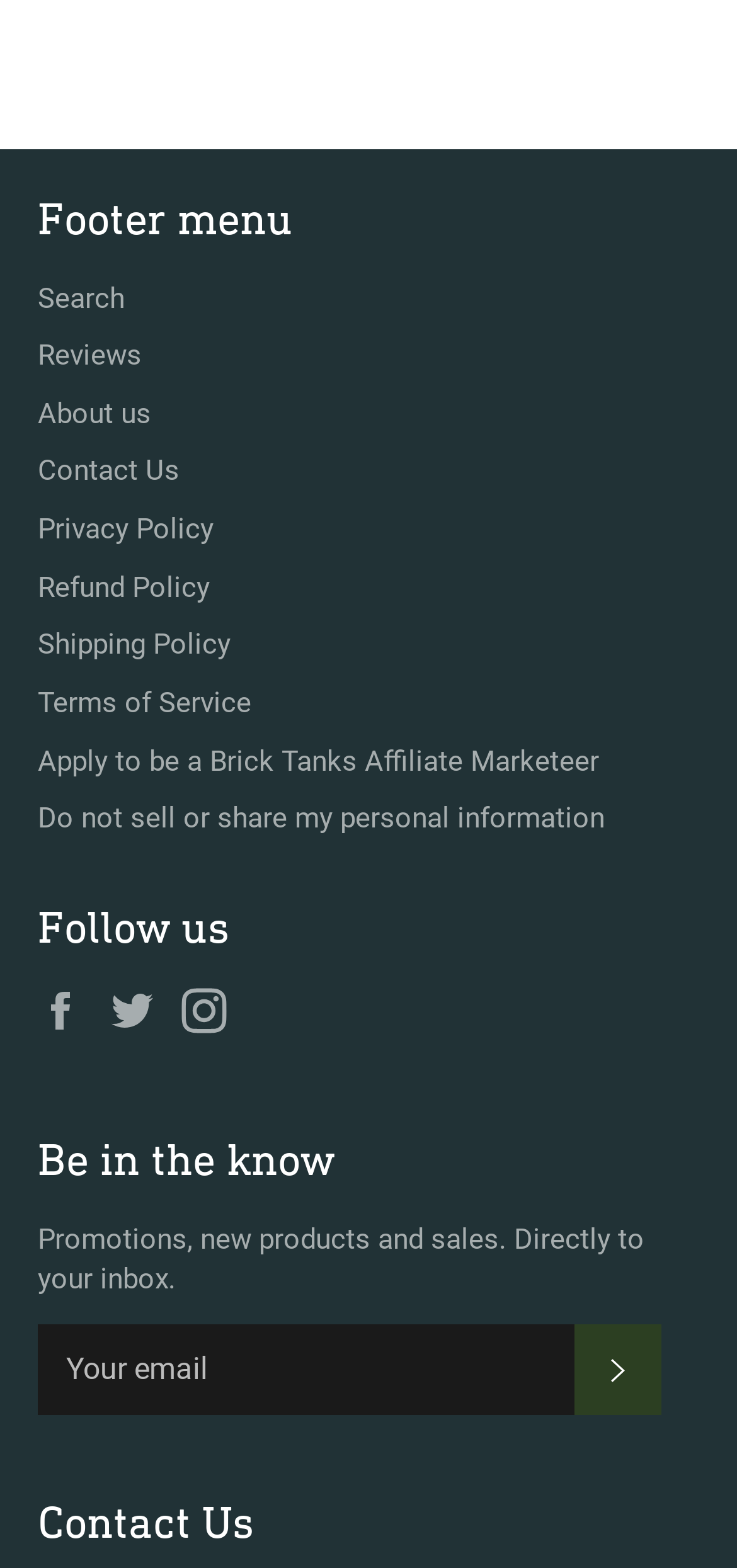Locate the bounding box coordinates of the element I should click to achieve the following instruction: "Subscribe to newsletter".

[0.779, 0.844, 0.897, 0.902]